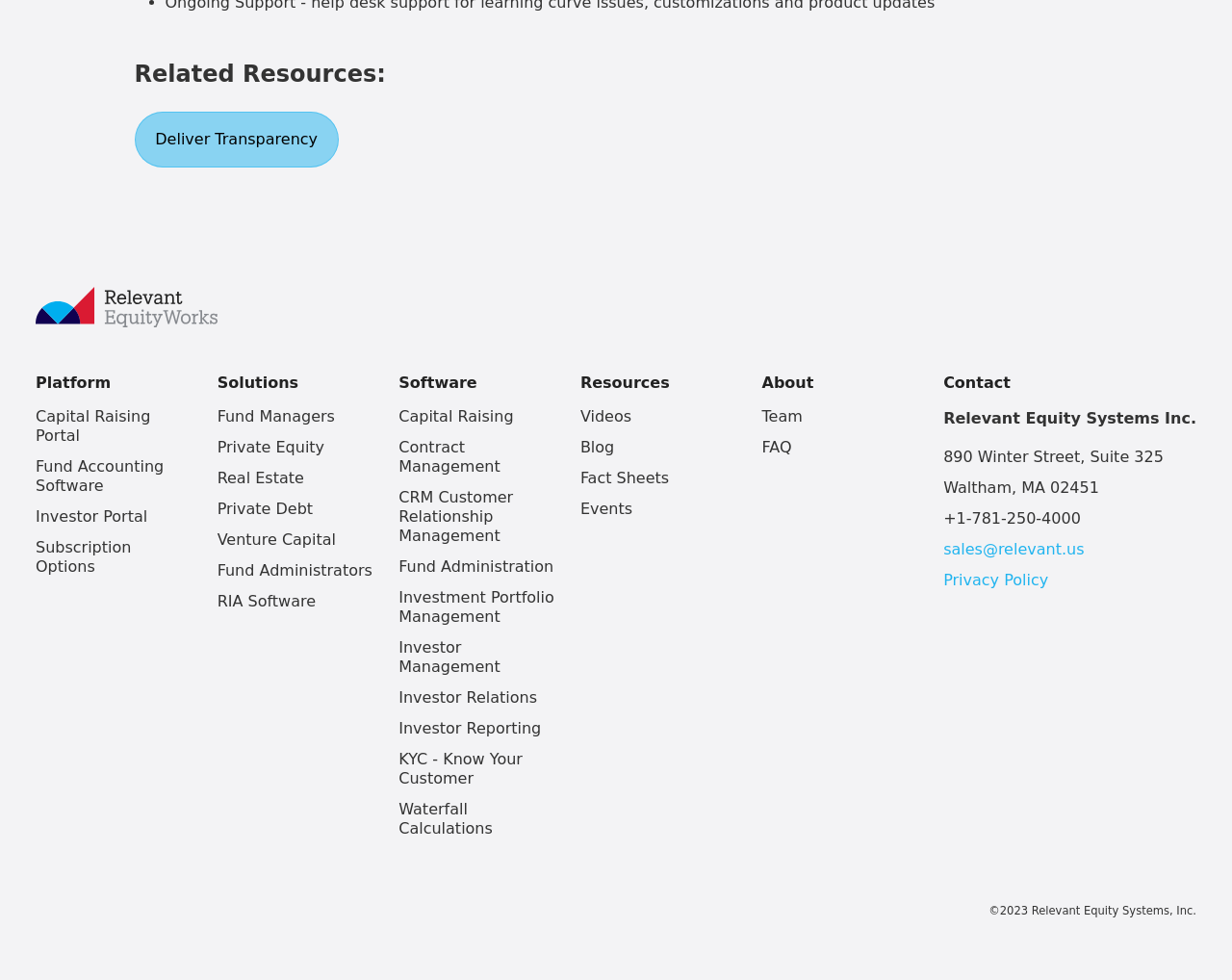Please locate the bounding box coordinates for the element that should be clicked to achieve the following instruction: "Click on 'Deliver Transparency'". Ensure the coordinates are given as four float numbers between 0 and 1, i.e., [left, top, right, bottom].

[0.109, 0.114, 0.275, 0.171]